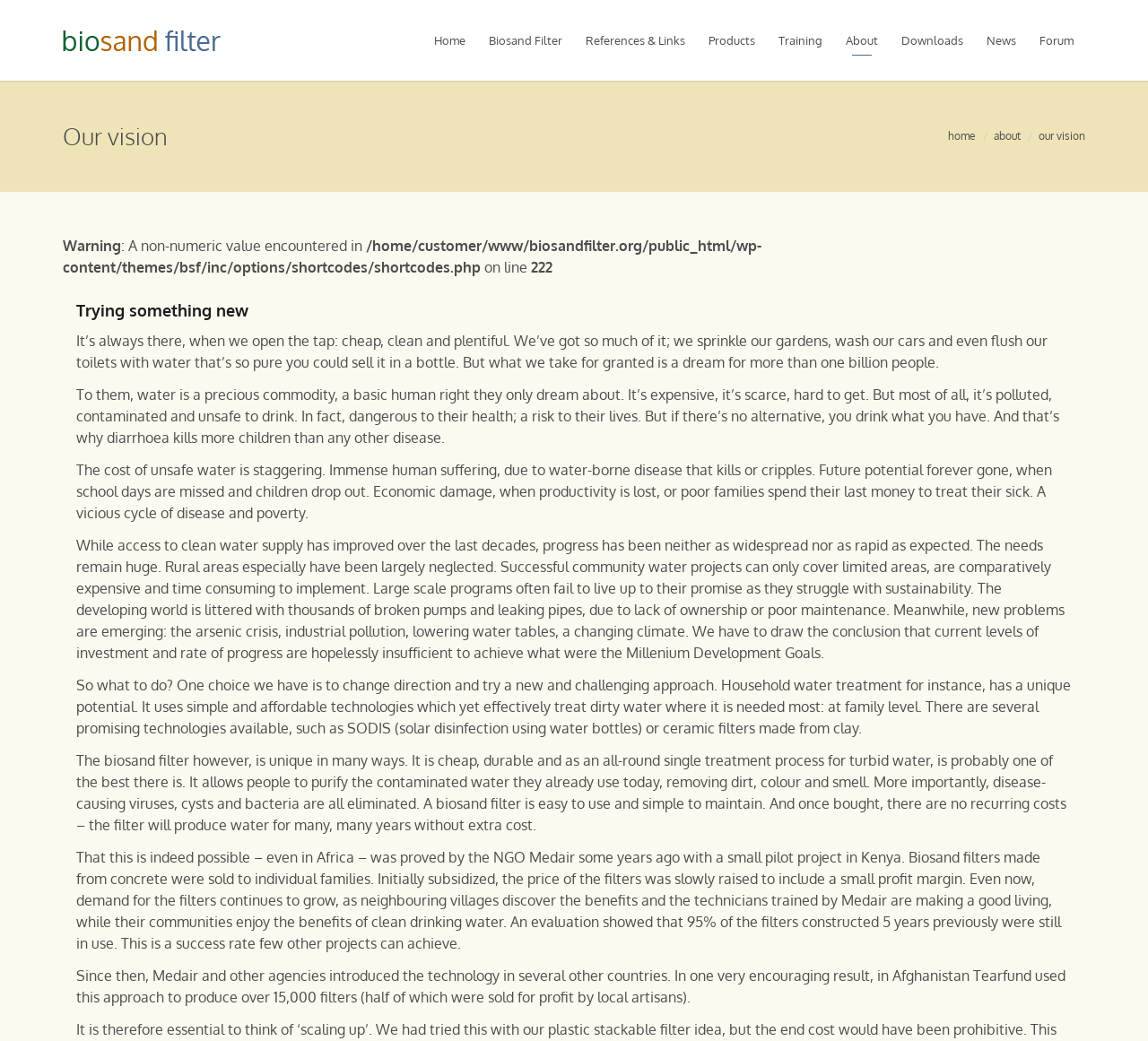Pinpoint the bounding box coordinates of the element that must be clicked to accomplish the following instruction: "Click on Biosand filter link". The coordinates should be in the format of four float numbers between 0 and 1, i.e., [left, top, right, bottom].

[0.055, 0.0, 0.214, 0.078]